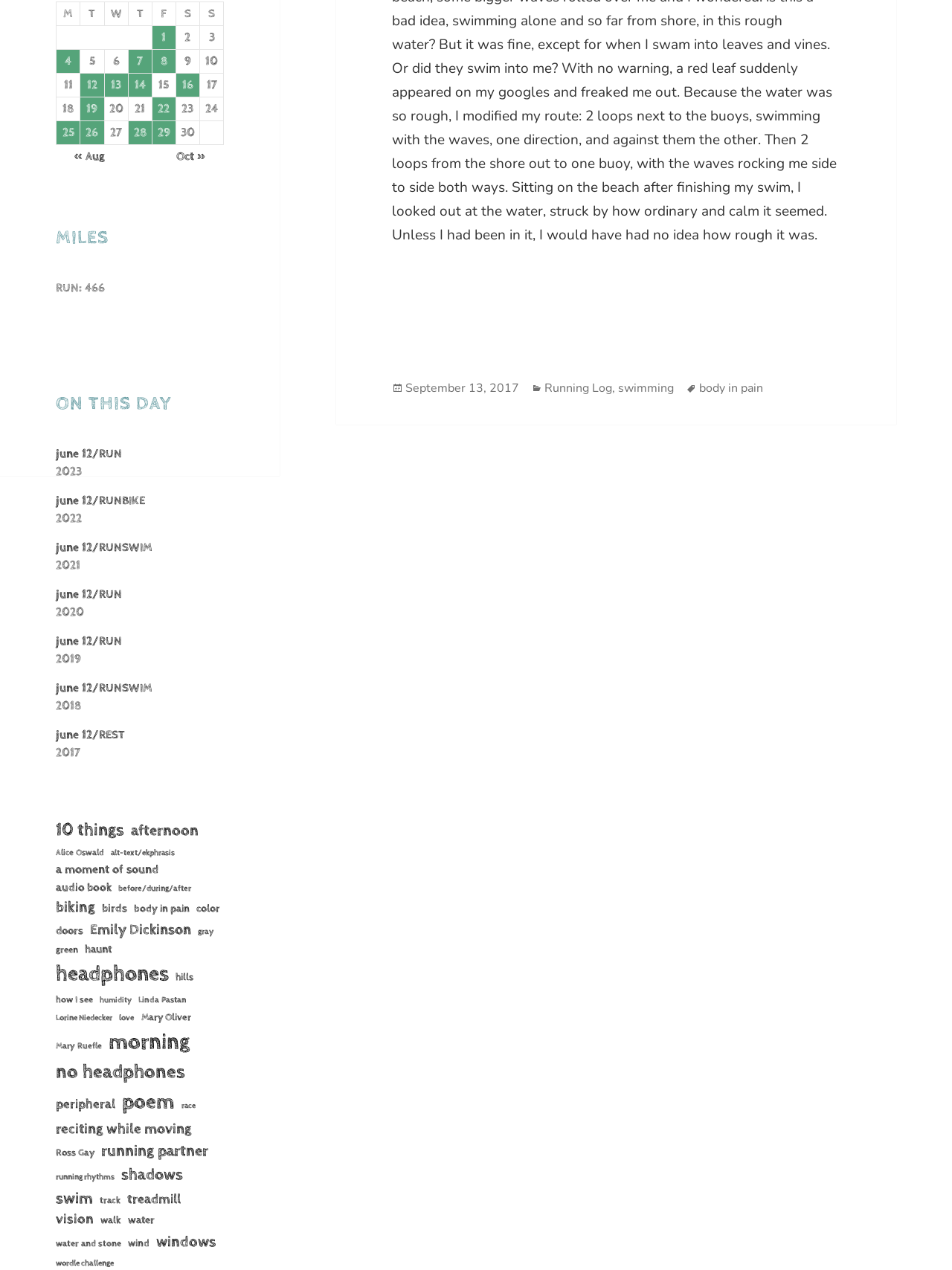Locate the bounding box of the UI element defined by this description: "body in pain". The coordinates should be given as four float numbers between 0 and 1, formatted as [left, top, right, bottom].

[0.734, 0.299, 0.802, 0.312]